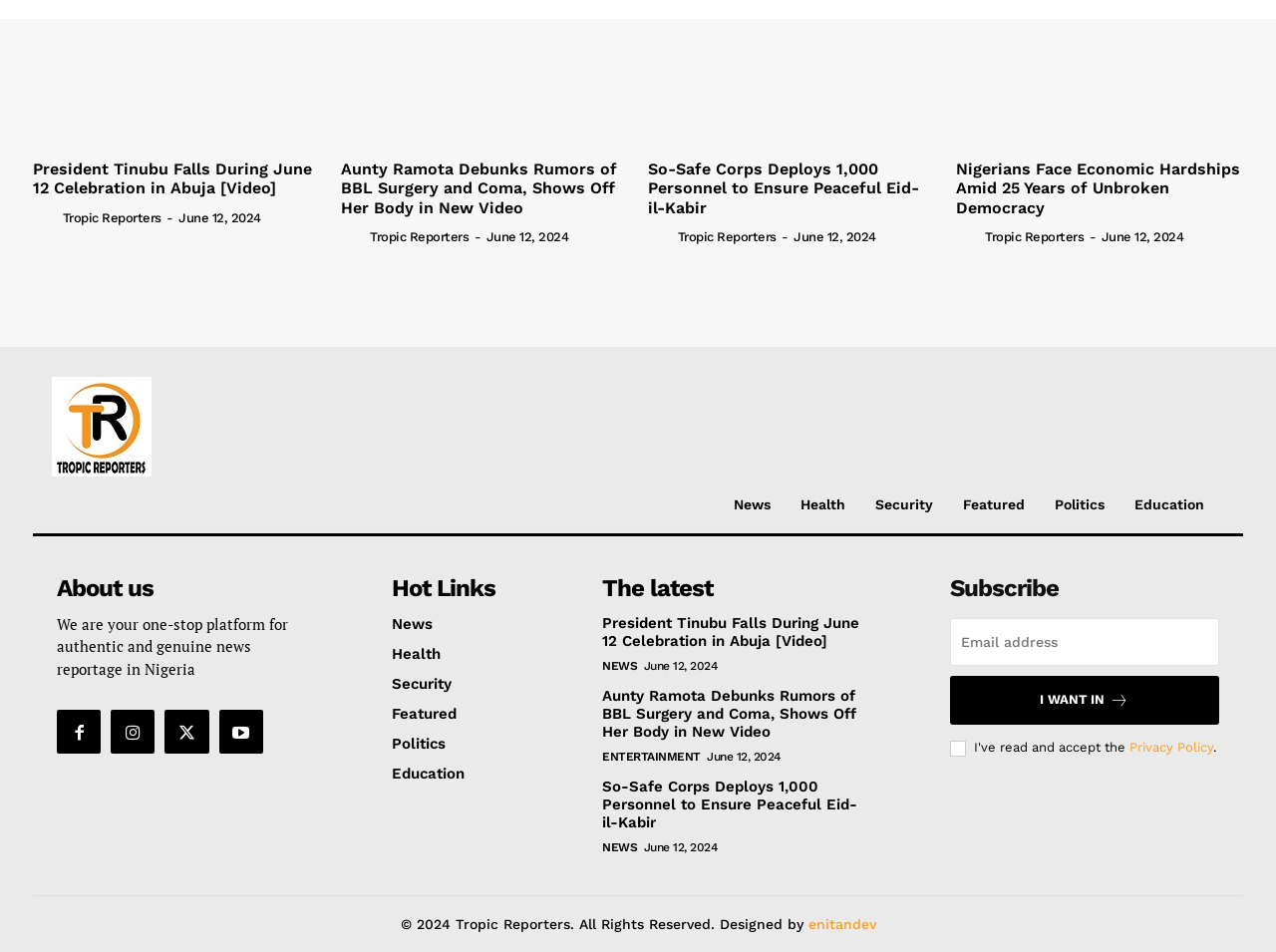What is the purpose of the textbox at the bottom of the page?
Please look at the screenshot and answer in one word or a short phrase.

Subscribe